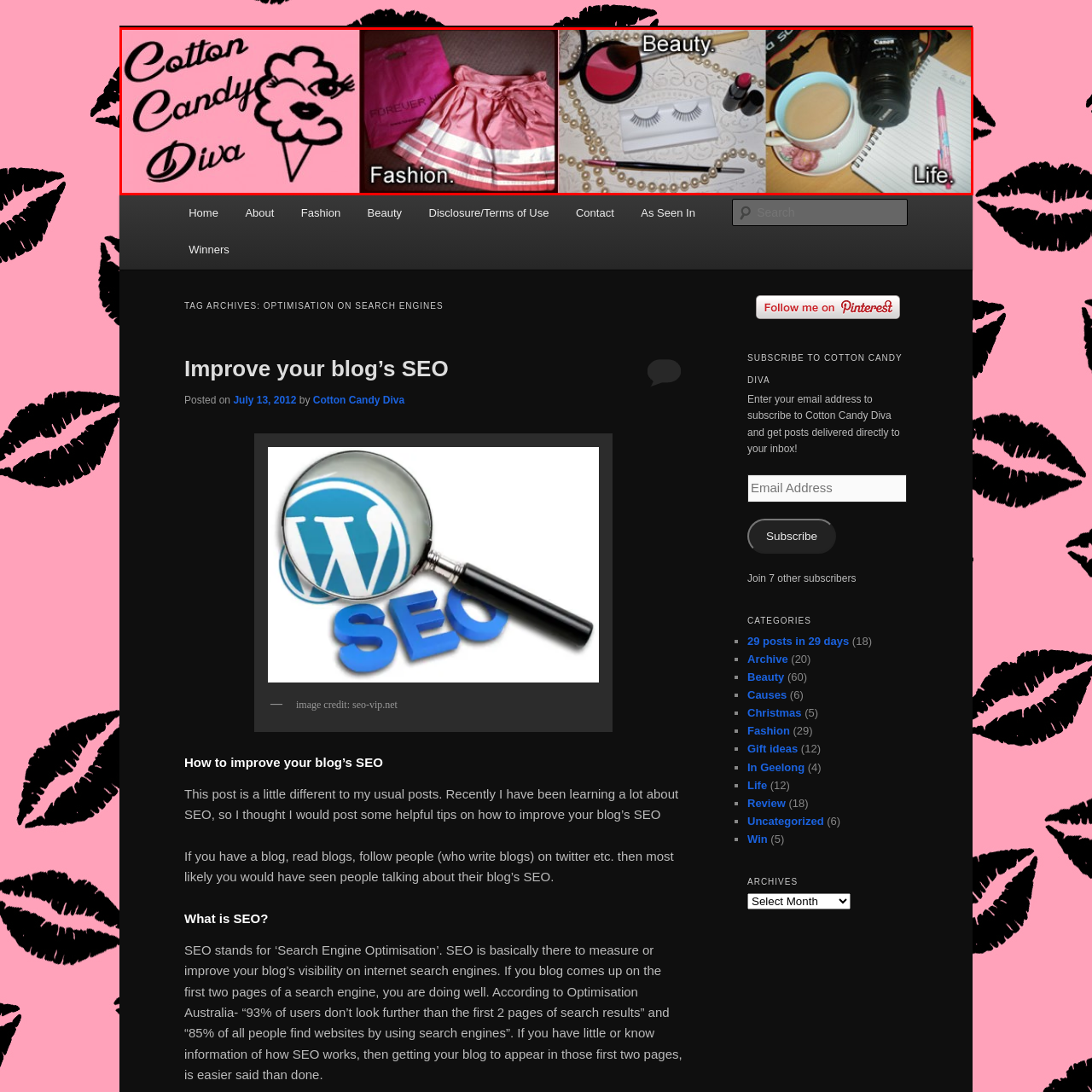Articulate a detailed description of the image inside the red frame.

The image titled "Cotton Candy Diva" showcases a vibrant collage representing the blog's themes. On the left, the blog's playful logo features the iconic cotton candy design, suggesting a fun and whimsical approach to lifestyle content. Adjacent to it, a fashionable pink skirt is prominently displayed, embodying the blog's focus on fashion. The center highlights beauty essentials, including makeup items and accessories arranged artistically on an elegant background, signaling a dedication to beauty tips and trends. Finally, on the right, a cozy scene brings together a cup of coffee, pastries, and a camera, reflecting the essence of everyday life and personal experiences shared on the blog. Each section is labeled with bold text—"Fashion," "Beauty," and "Life"—to guide viewers through the diverse content the Cotton Candy Diva blog has to offer.